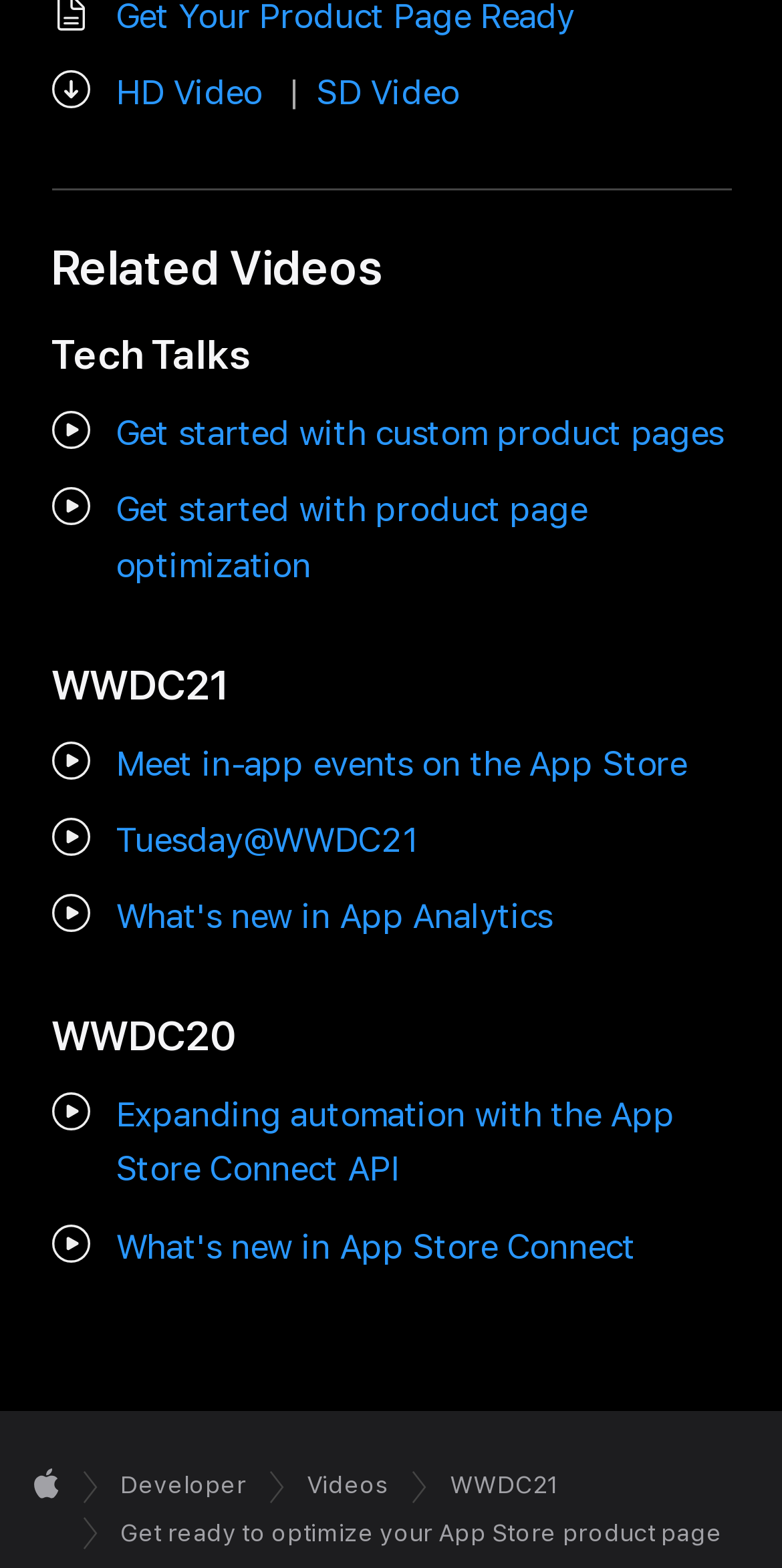Please respond to the question with a concise word or phrase:
What is the event mentioned in the webpage?

WWDC21